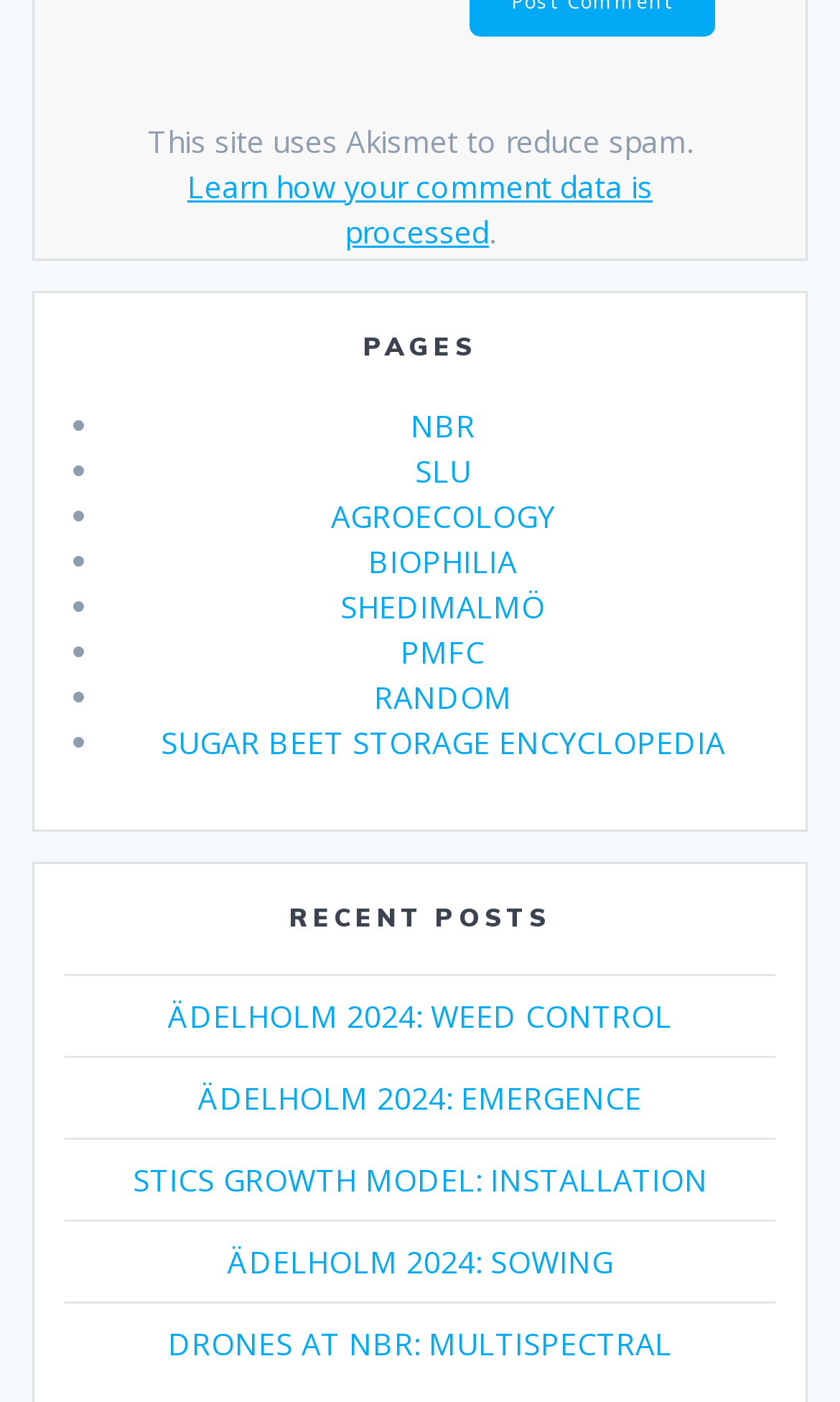Answer this question in one word or a short phrase: How many recent posts are listed on the webpage?

4